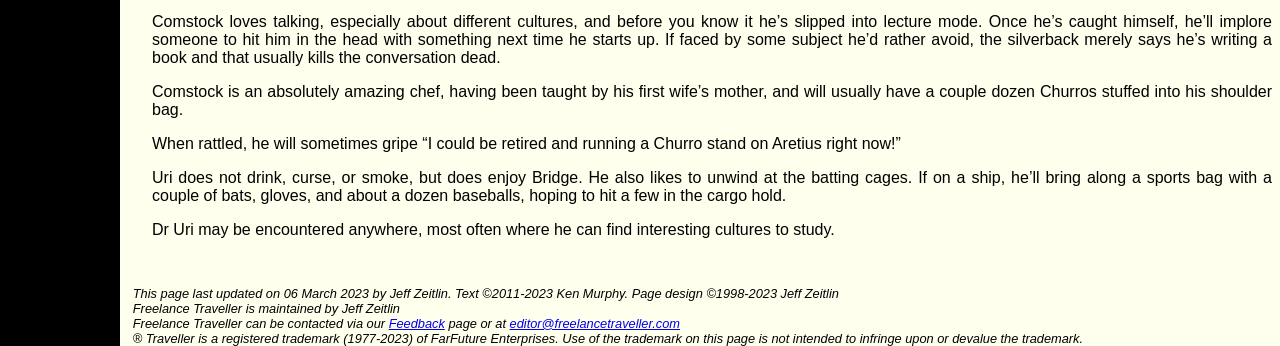What is the contact email of Freelance Traveller?
Refer to the image and offer an in-depth and detailed answer to the question.

The text mentions 'Freelance Traveller can be contacted via our Feedback page or at editor@freelancetraveller.com', indicating that the contact email of Freelance Traveller is editor@freelancetraveller.com.